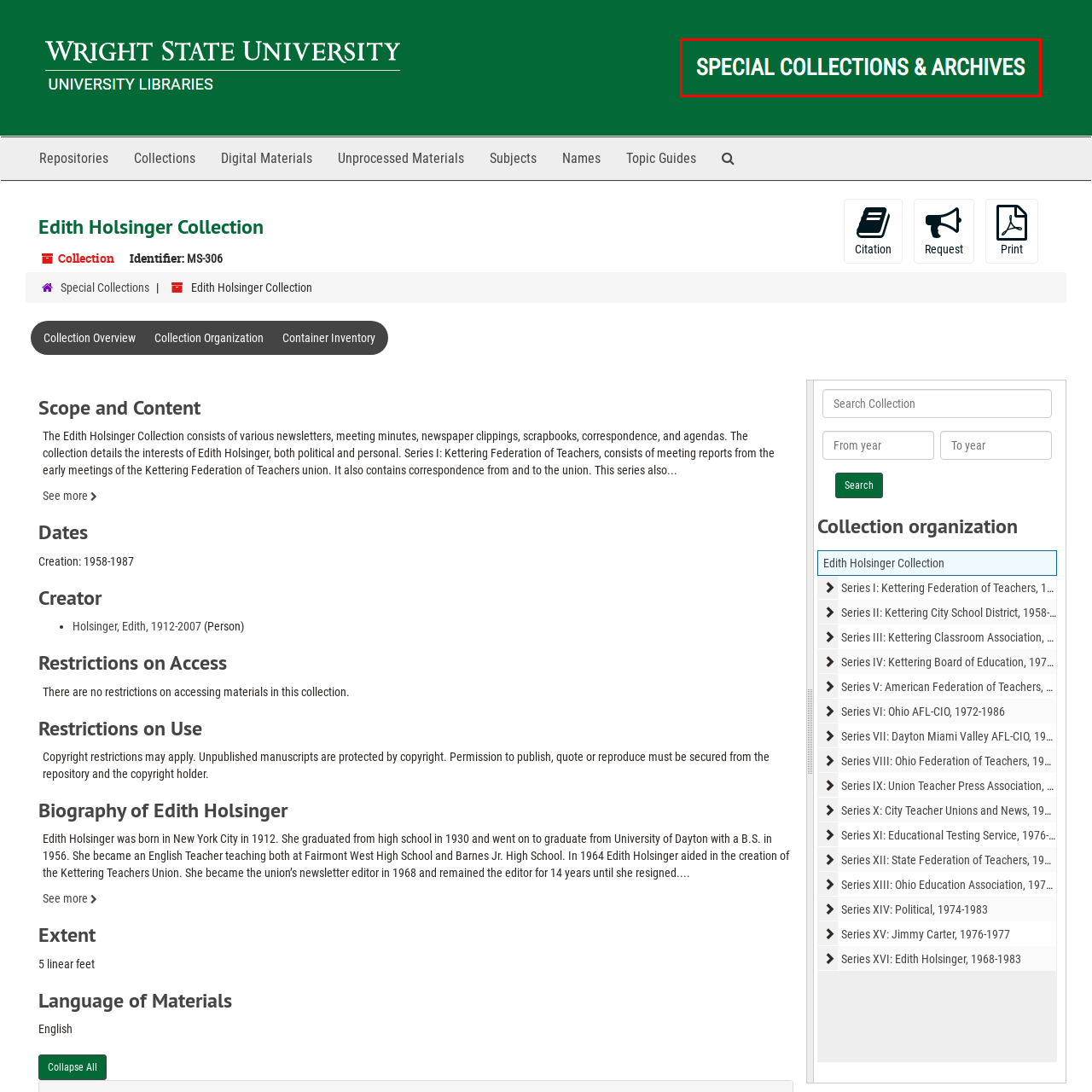Observe the highlighted image and answer the following: What is the purpose of the Edith Holsinger Collection?

preserve and provide access